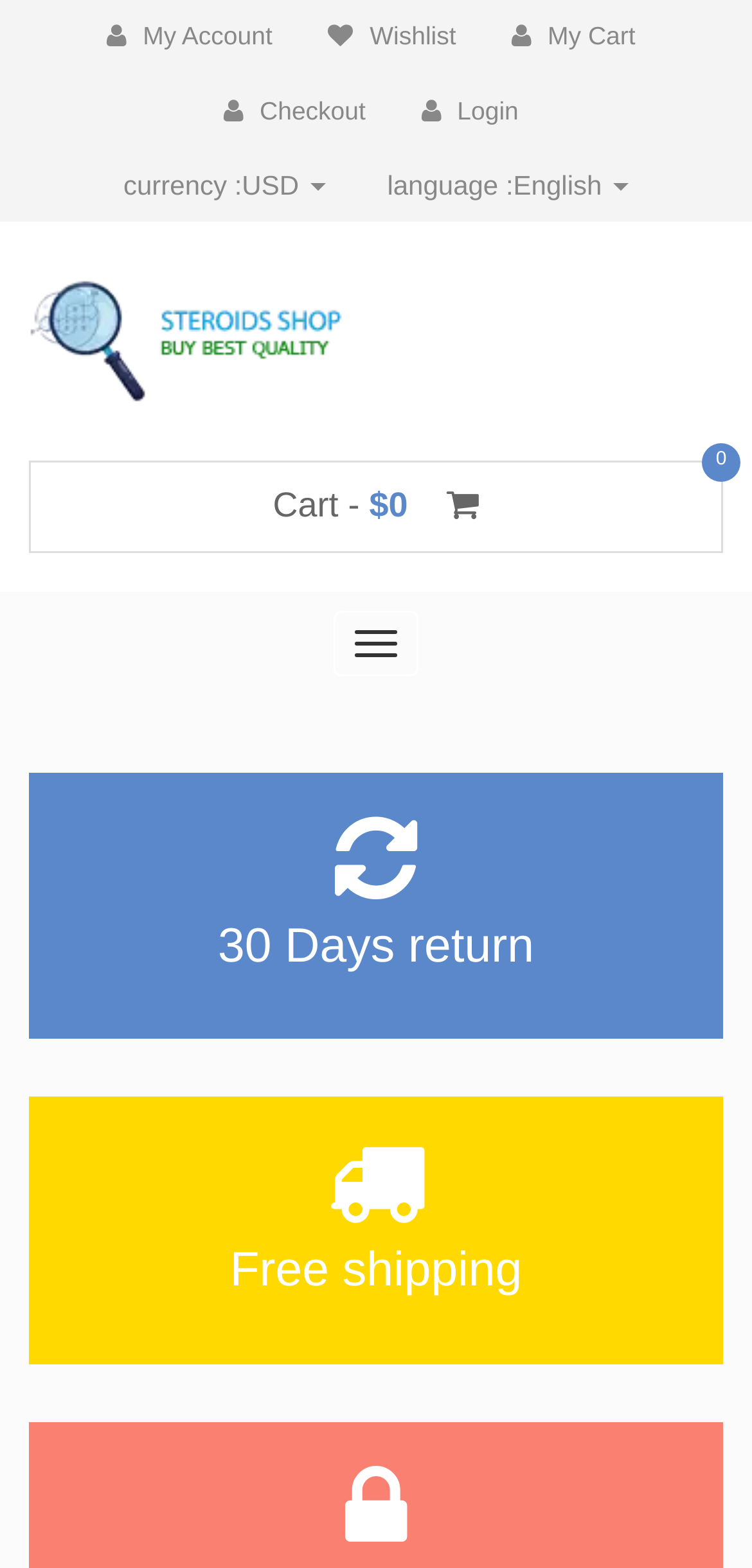Identify the bounding box of the HTML element described here: "Checkout". Provide the coordinates as four float numbers between 0 and 1: [left, top, right, bottom].

[0.272, 0.047, 0.512, 0.095]